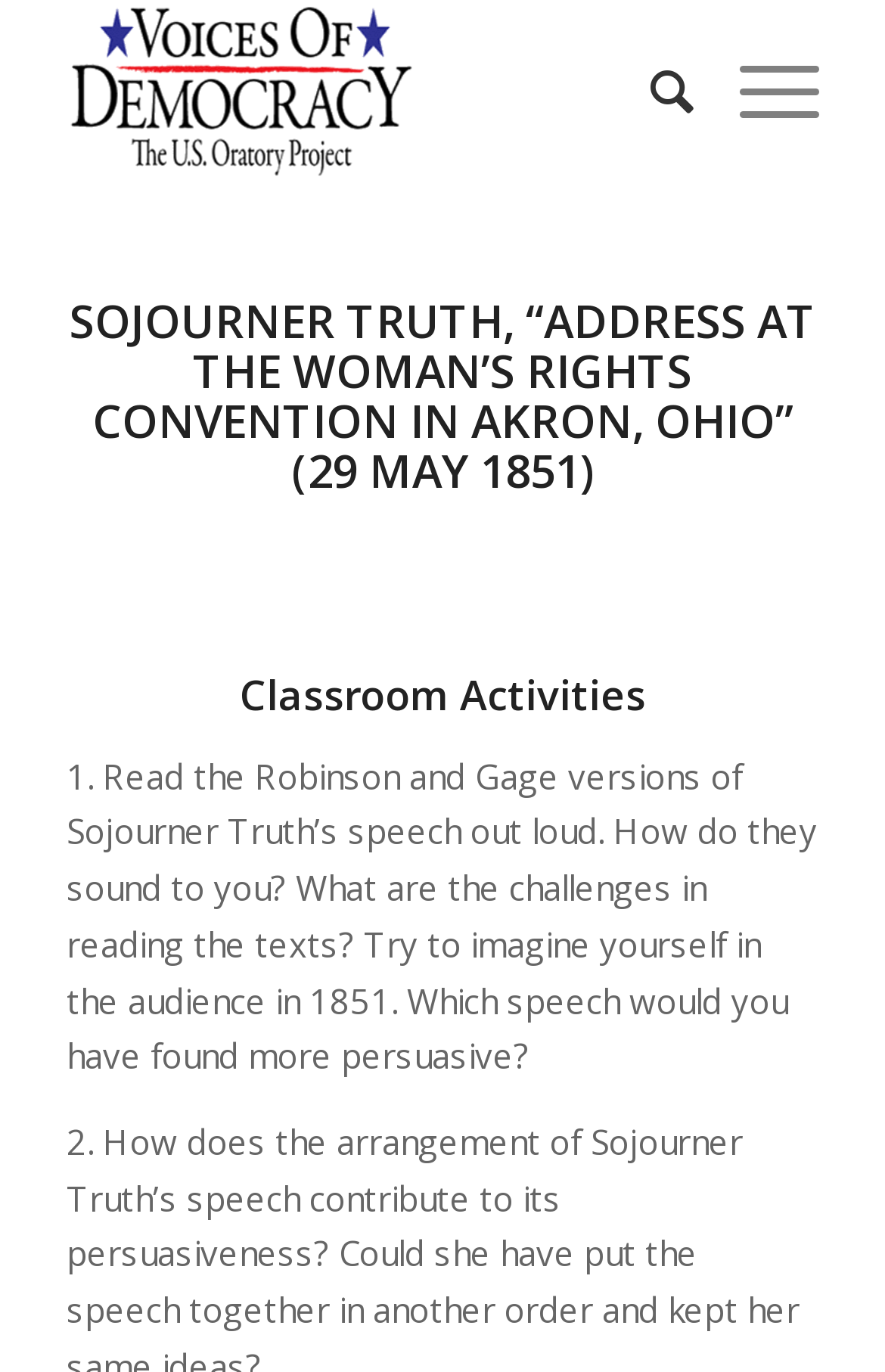What is the first classroom activity?
Give a detailed explanation using the information visible in the image.

The webpage has a StaticText element that mentions '1. Read the Robinson and Gage versions of Sojourner Truth’s speech out loud. ...', which indicates that the first classroom activity is to read the Robinson and Gage versions of Sojourner Truth's speech.